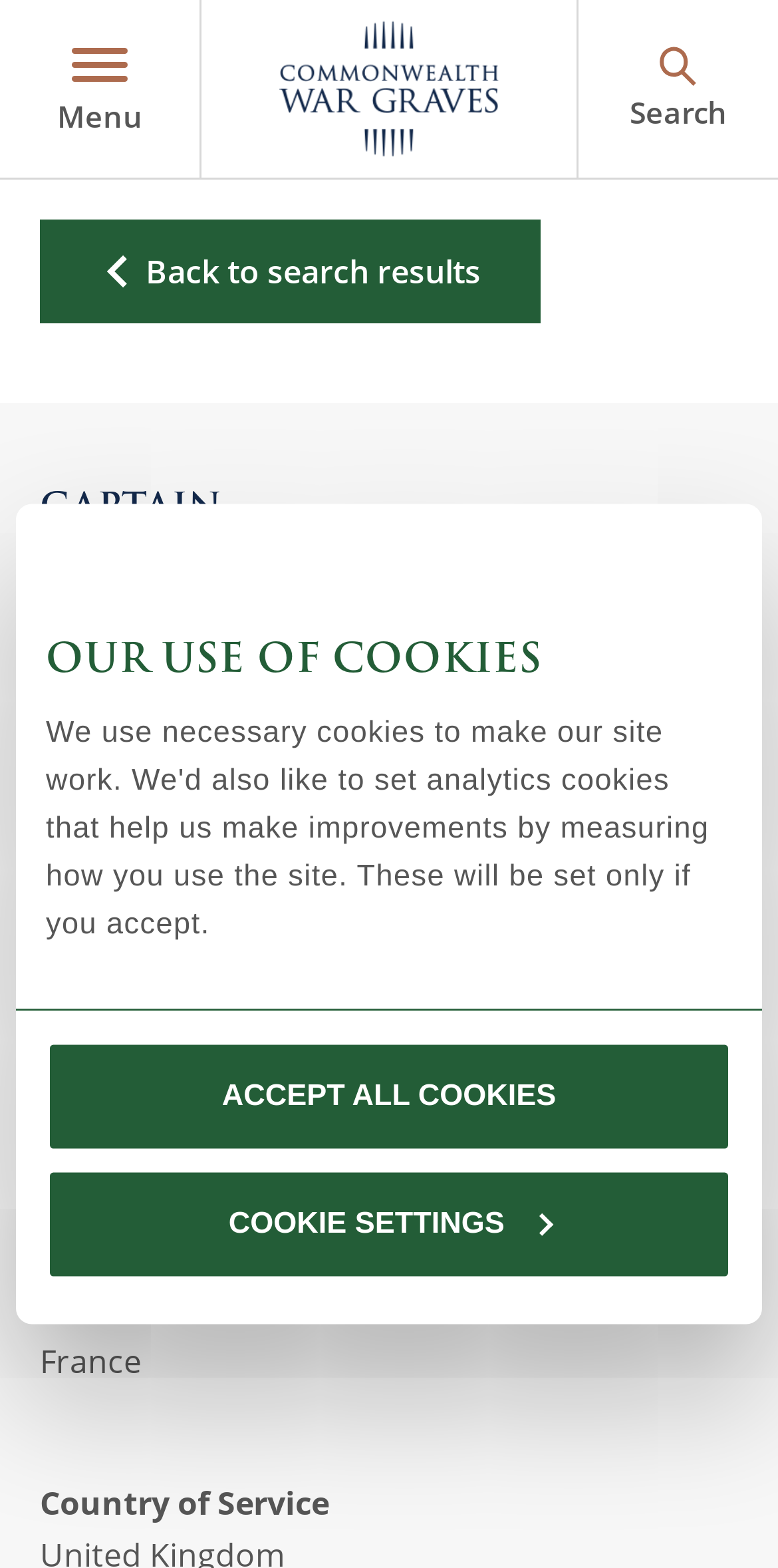Please provide the bounding box coordinates for the element that needs to be clicked to perform the following instruction: "Click the 'Menu' button". The coordinates should be given as four float numbers between 0 and 1, i.e., [left, top, right, bottom].

[0.073, 0.027, 0.183, 0.086]